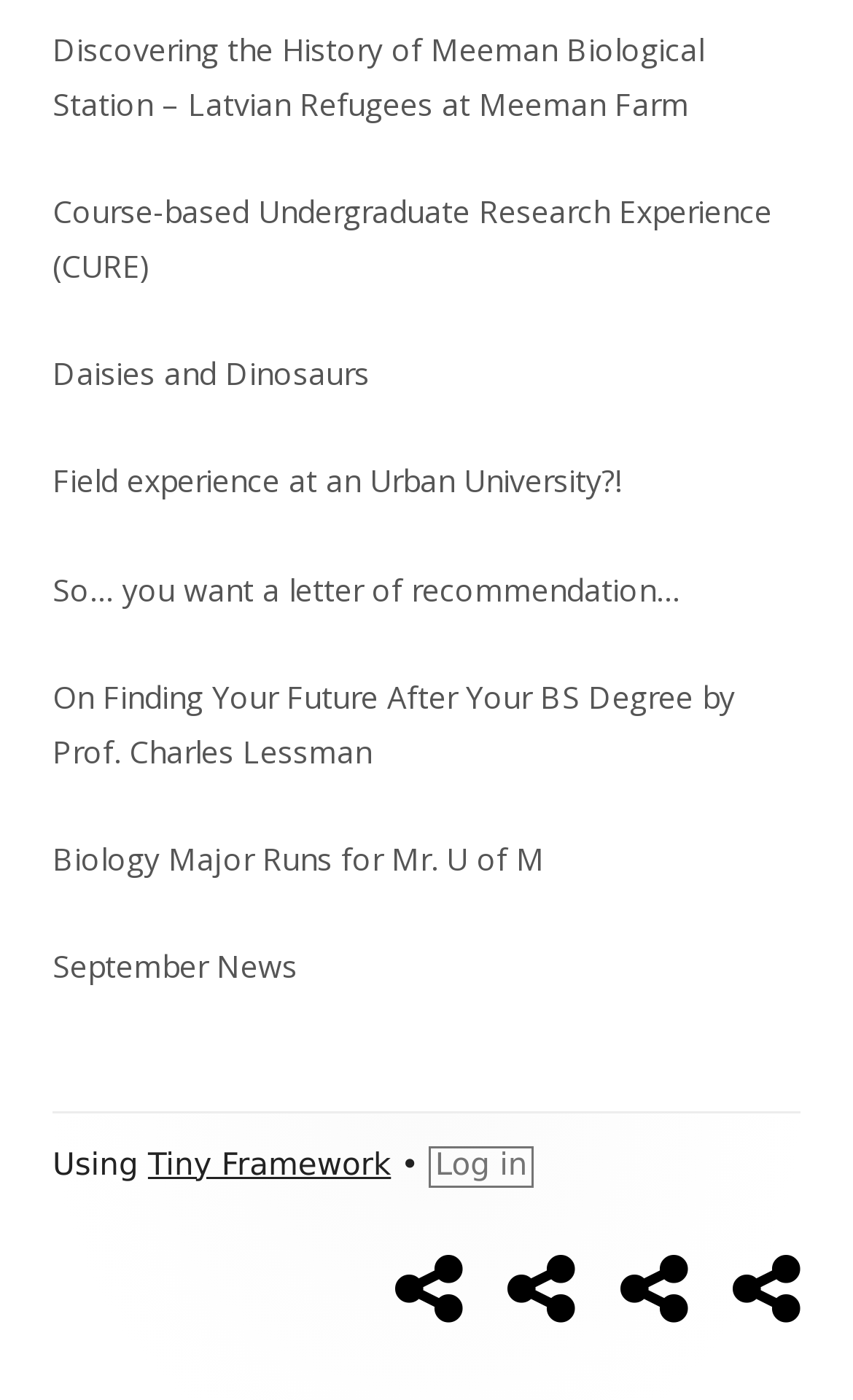Identify the bounding box coordinates for the UI element described as: "Daisies and Dinosaurs".

[0.062, 0.252, 0.433, 0.282]